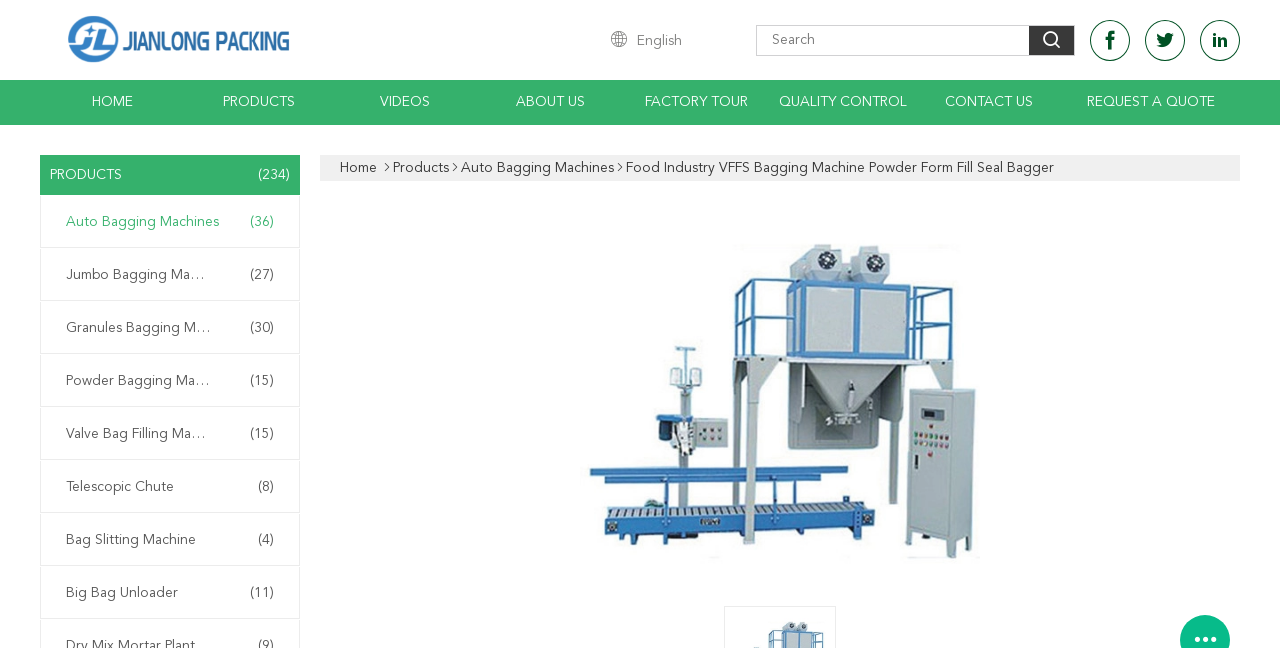Please identify the bounding box coordinates of the clickable region that I should interact with to perform the following instruction: "Search for products". The coordinates should be expressed as four float numbers between 0 and 1, i.e., [left, top, right, bottom].

[0.591, 0.049, 0.804, 0.075]